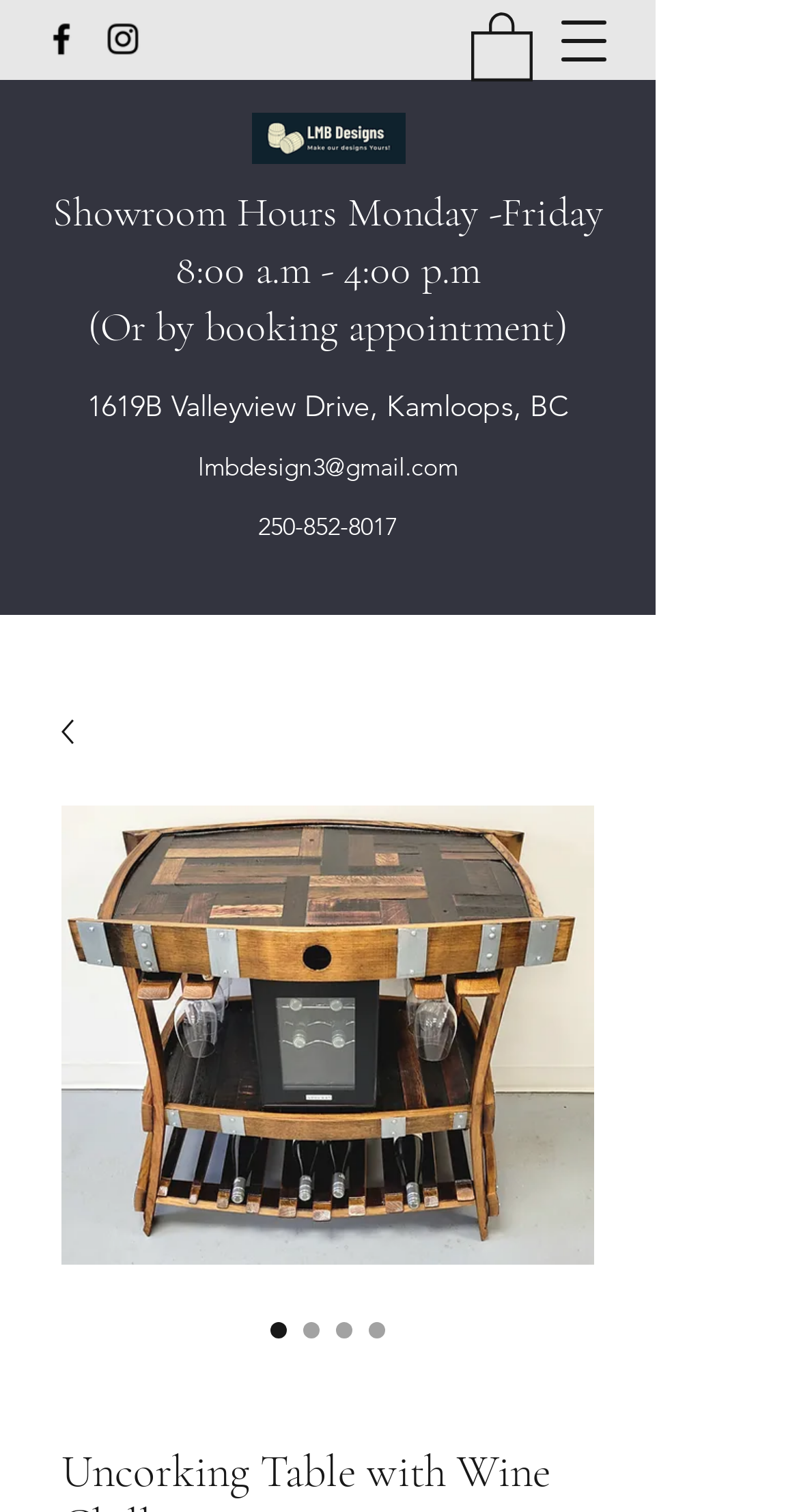What are the showroom's hours?
Using the details from the image, give an elaborate explanation to answer the question.

I found the showroom hours by looking at the section that says 'Showroom Hours Monday -Friday' and then reading the hours listed below, which are '8:00 a.m - 4:00 p.m'.